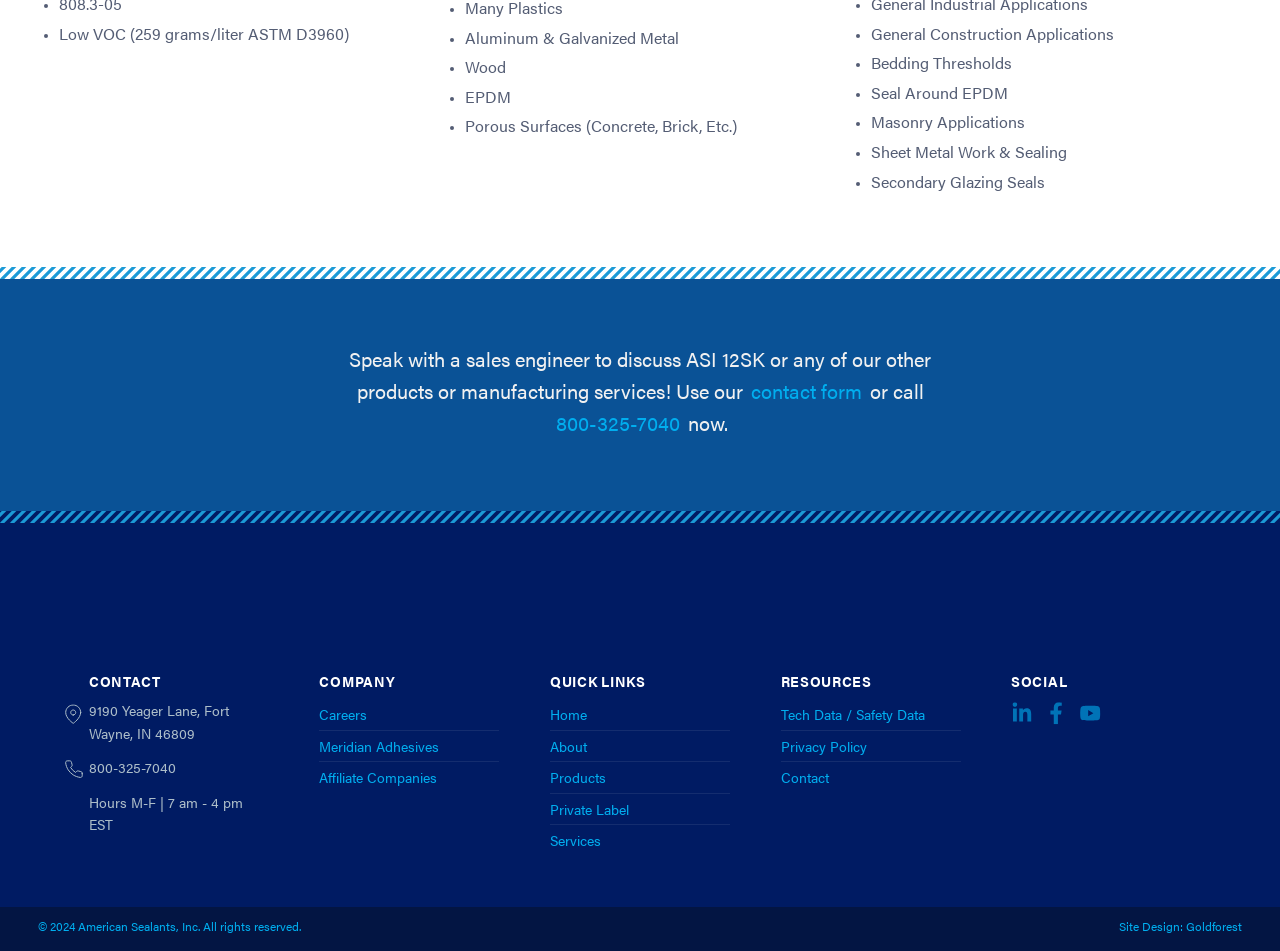Identify the bounding box coordinates of the clickable region required to complete the instruction: "Call the sales engineer". The coordinates should be given as four float numbers within the range of 0 and 1, i.e., [left, top, right, bottom].

[0.432, 0.428, 0.533, 0.462]